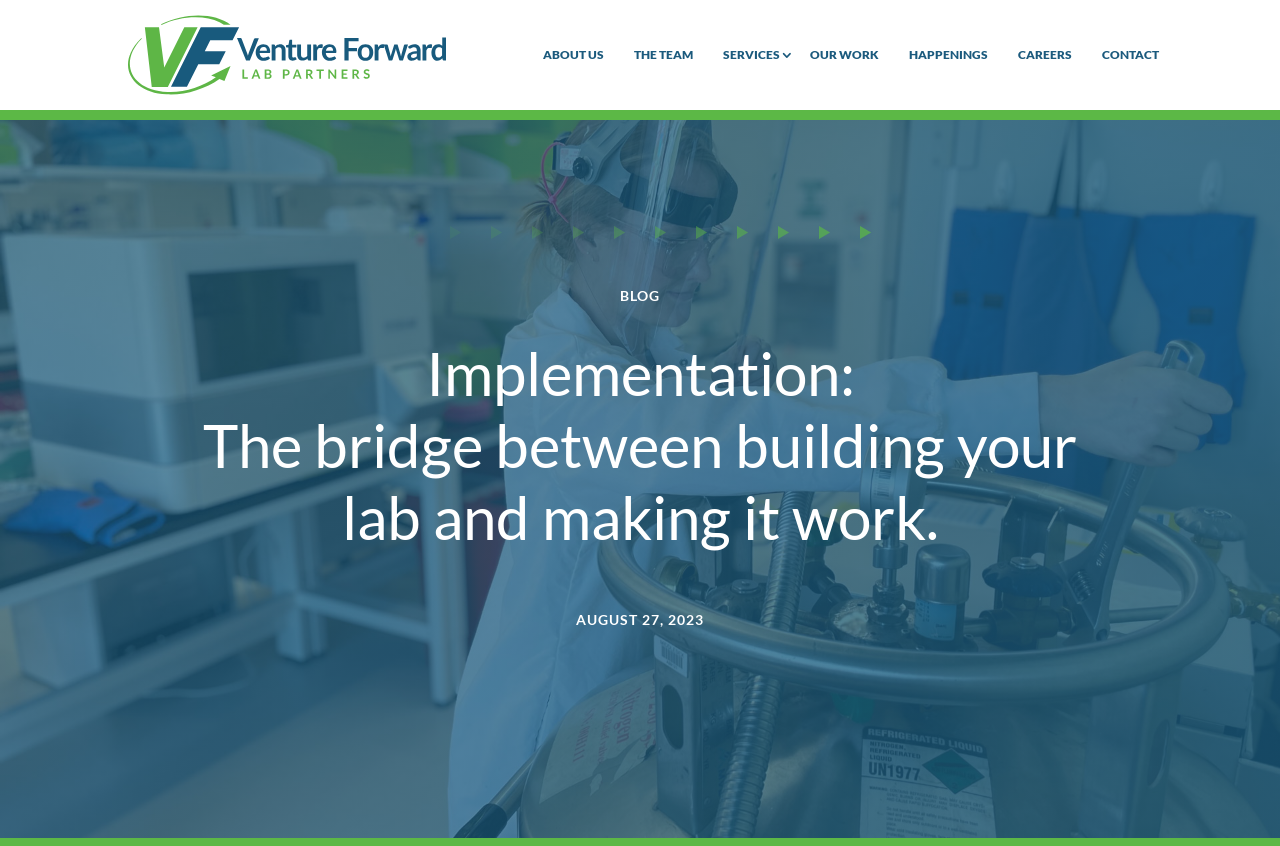Given the element description, predict the bounding box coordinates in the format (top-left x, top-left y, bottom-right x, bottom-right y), using floating point numbers between 0 and 1: Happenings

[0.707, 0.0, 0.775, 0.13]